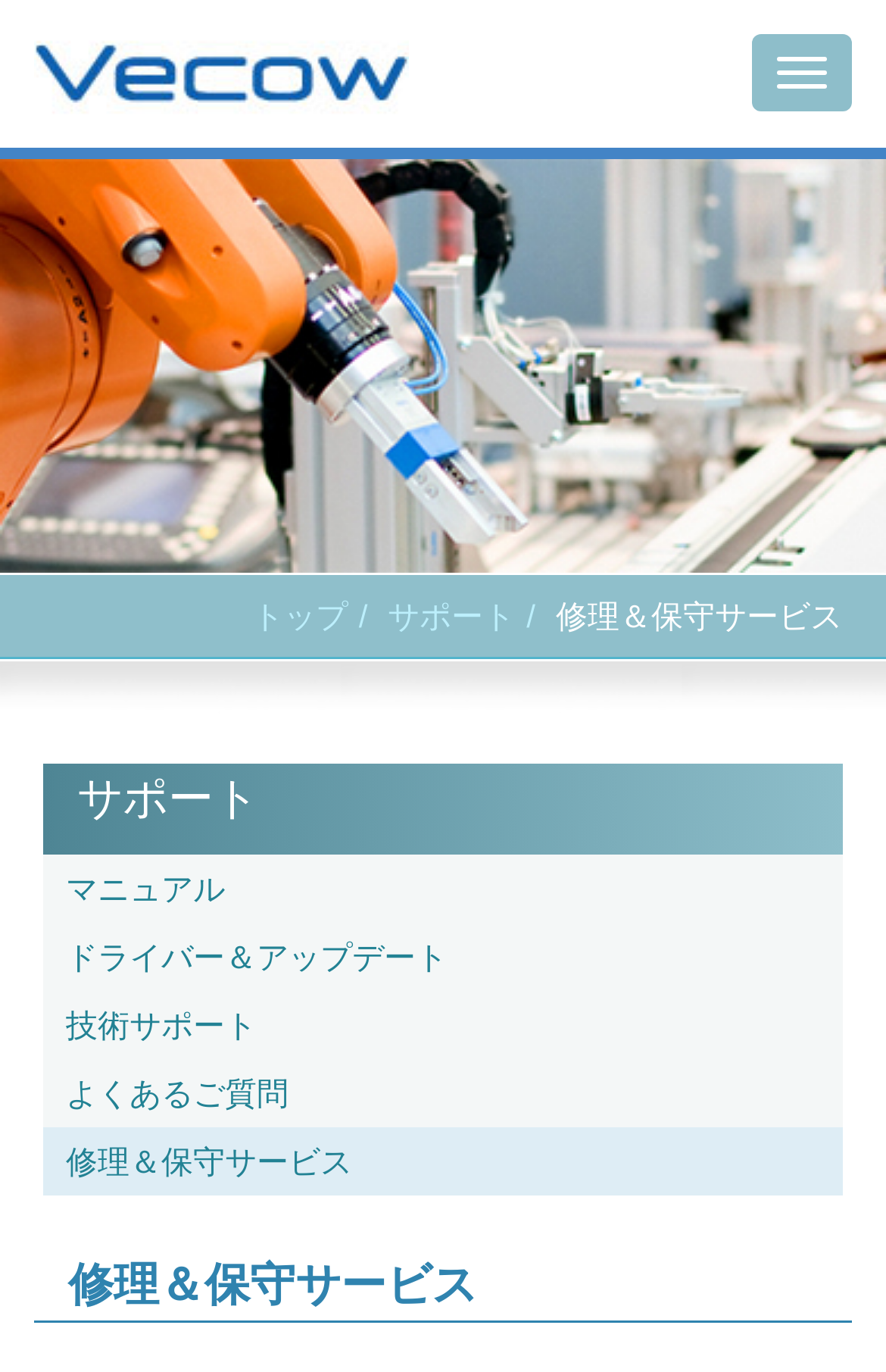Could you specify the bounding box coordinates for the clickable section to complete the following instruction: "View support page"?

[0.438, 0.436, 0.581, 0.462]